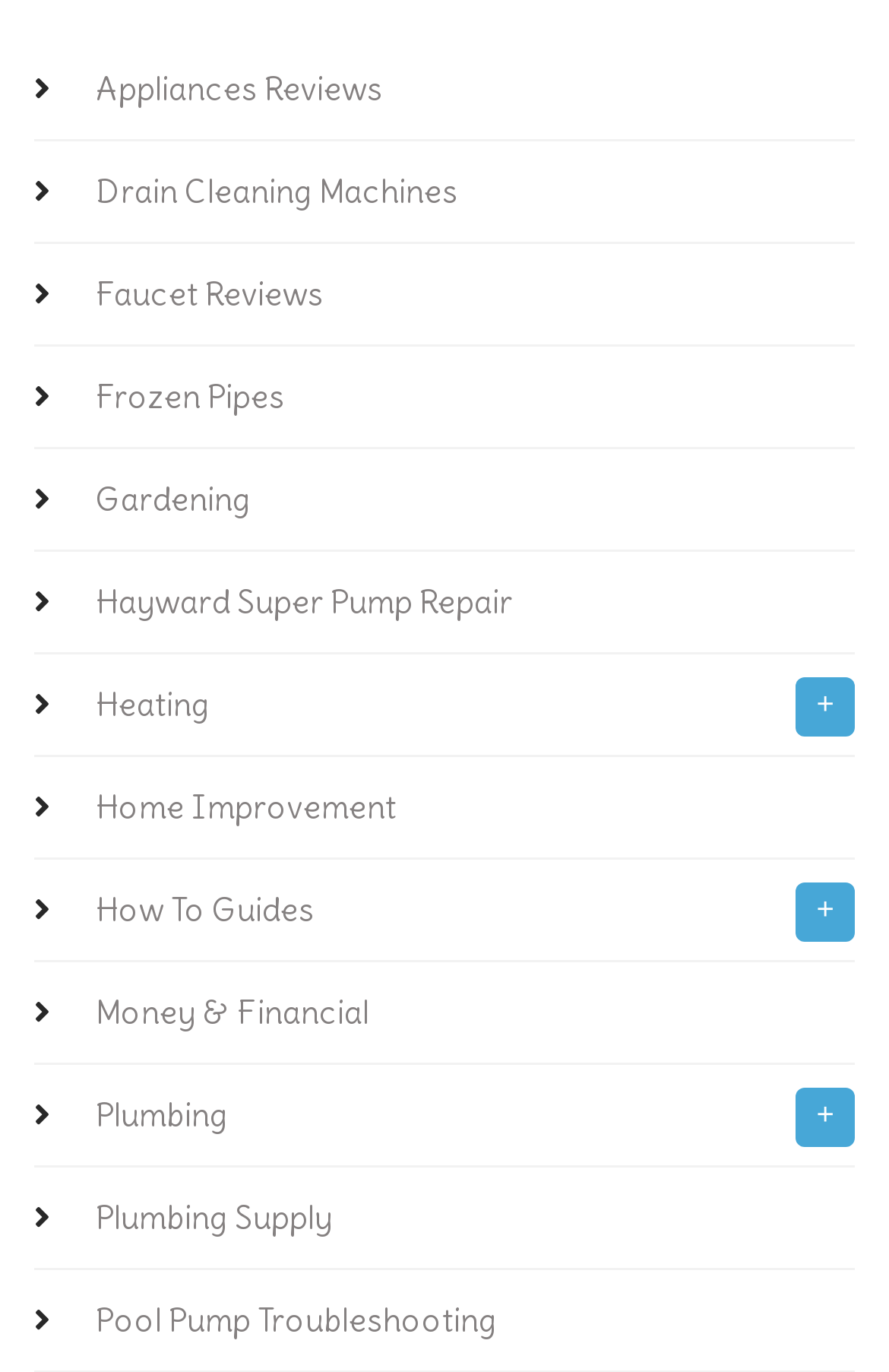Locate the bounding box coordinates of the area to click to fulfill this instruction: "Click on Hayward Super Pump Repair". The bounding box should be presented as four float numbers between 0 and 1, in the order [left, top, right, bottom].

[0.082, 0.402, 0.603, 0.475]